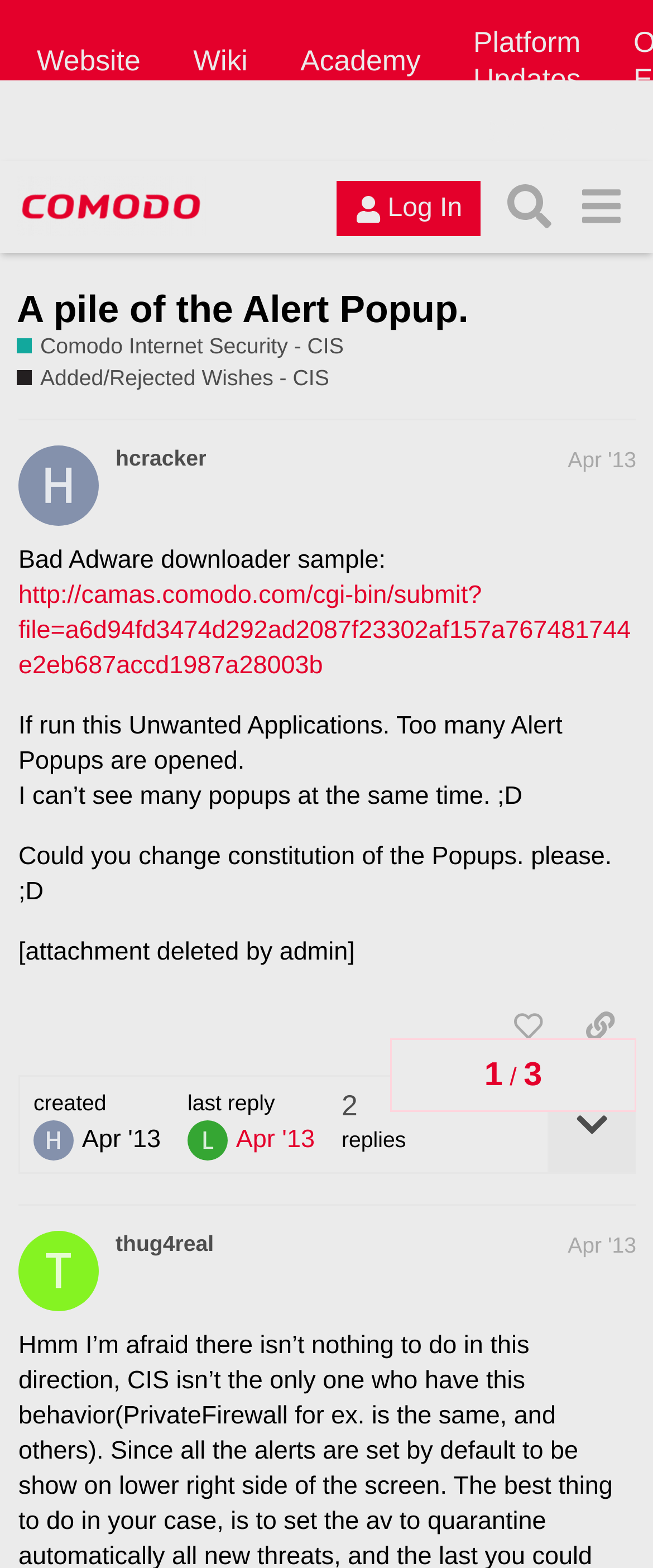What is the name of the forum?
Kindly offer a detailed explanation using the data available in the image.

I found the answer by looking at the header section of the webpage, where it says 'Comodo Forum' with an image next to it.